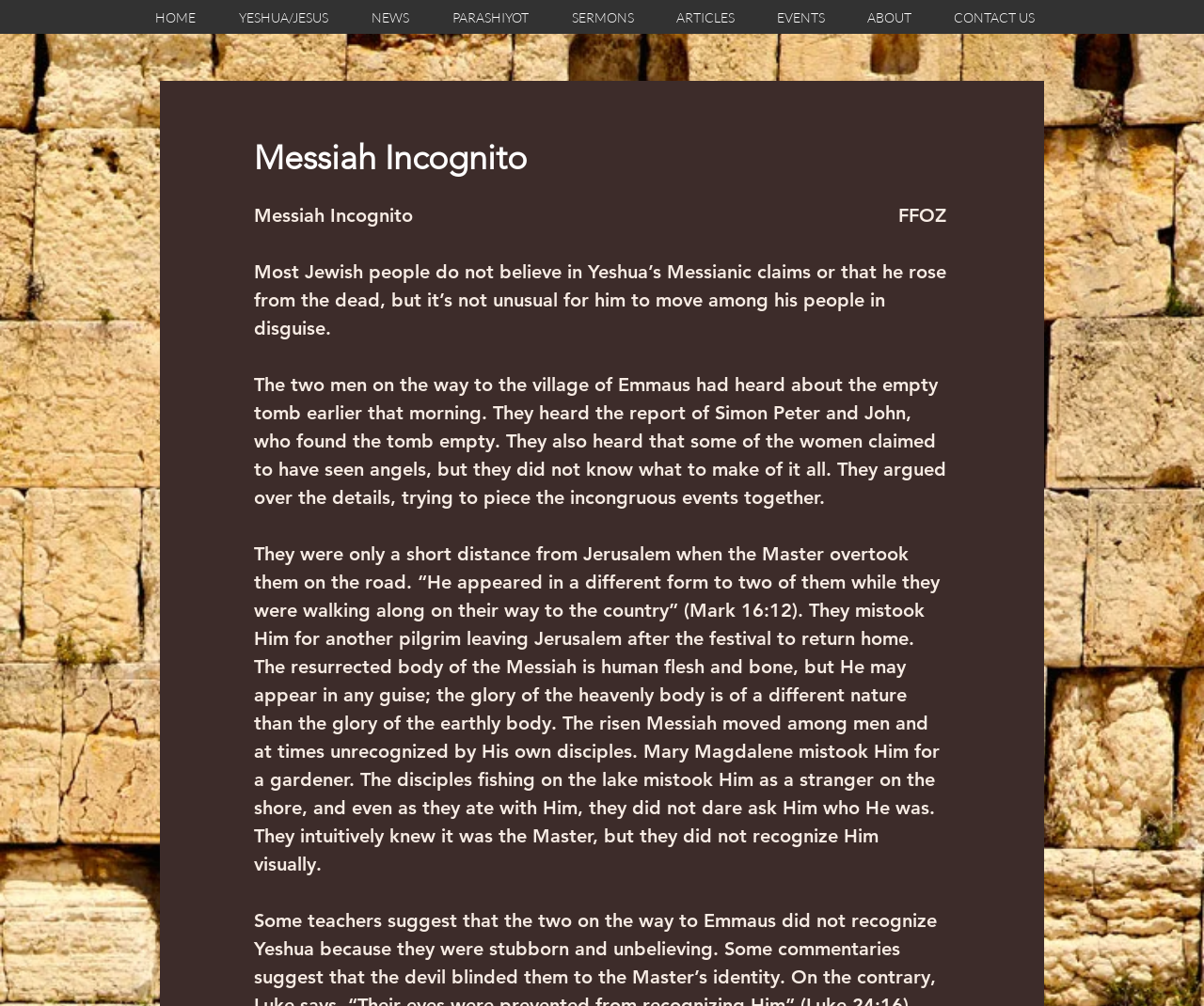What is the resurrected body of the Messiah composed of?
Look at the image and respond with a single word or a short phrase.

Human flesh and bone